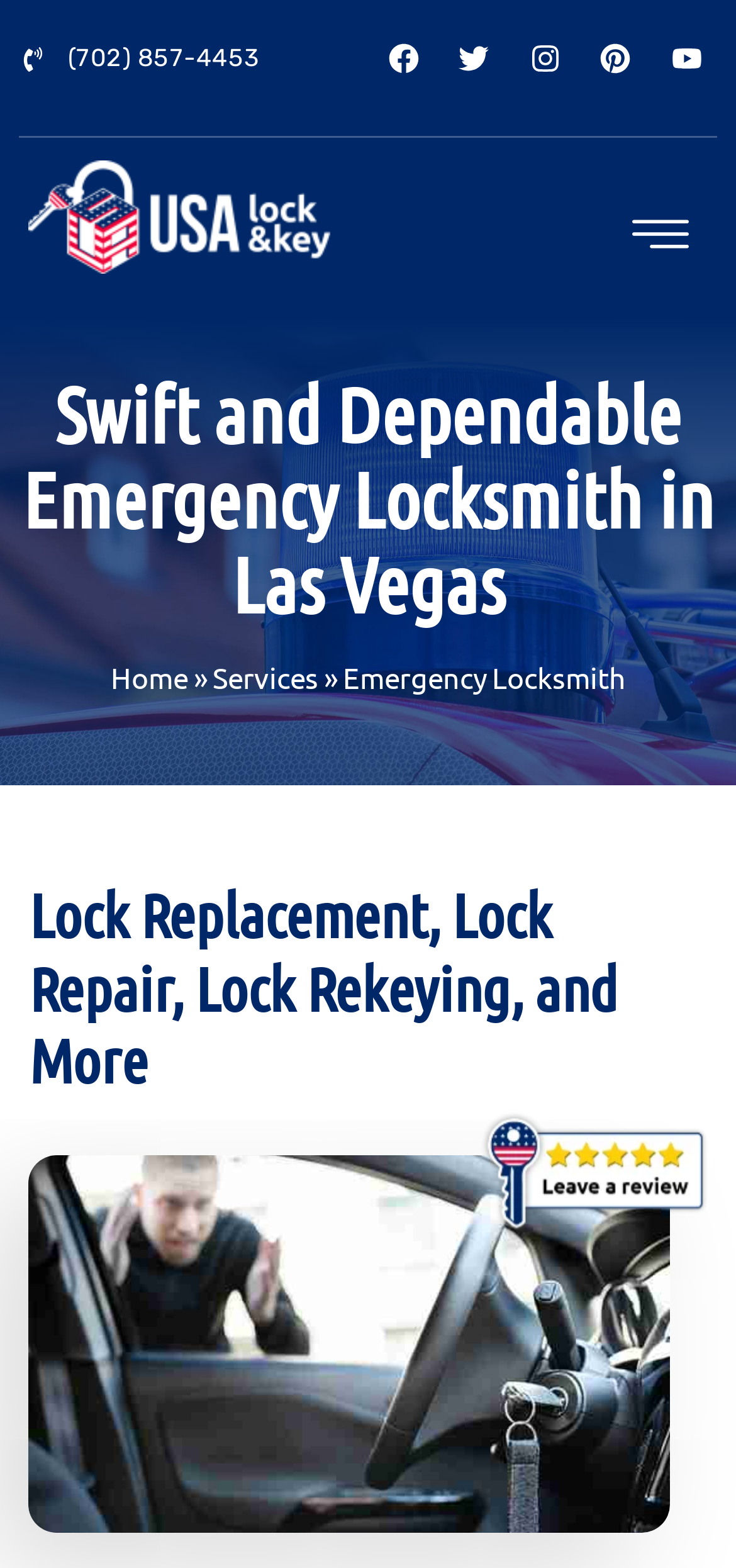Using the element description provided, determine the bounding box coordinates in the format (top-left x, top-left y, bottom-right x, bottom-right y). Ensure that all values are floating point numbers between 0 and 1. Element description: ☰

None